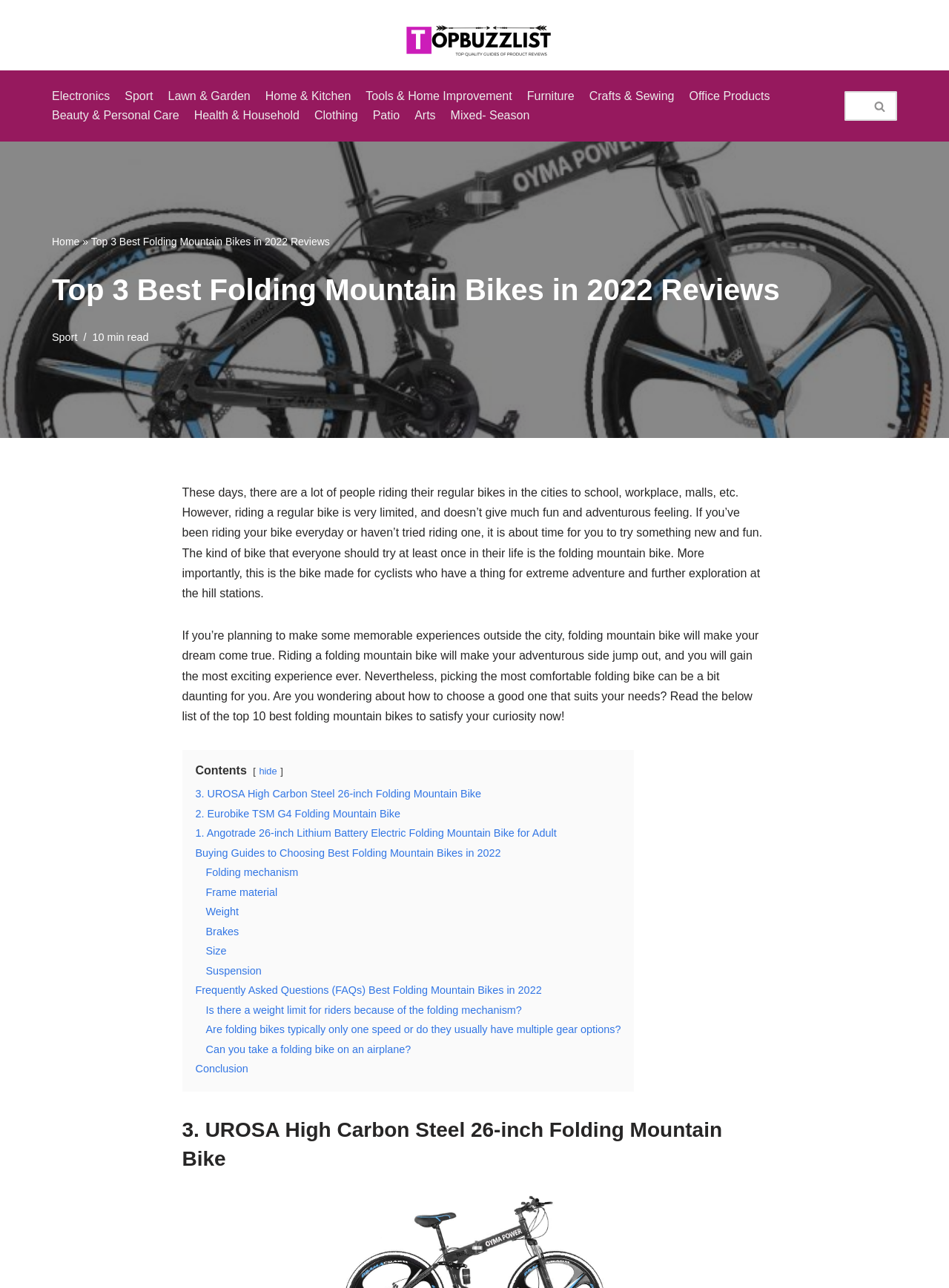Detail the various sections and features of the webpage.

This webpage is about the top 3 best folding mountain bikes in 2022, with reviews and buying guides. At the top, there is a navigation menu with 13 links to different categories, including Electronics, Sport, and Home & Kitchen. Below the navigation menu, there is a search bar with a search button and a small magnifying glass icon.

The main content of the webpage starts with a heading that reads "Top 3 Best Folding Mountain Bikes in 2022 Reviews". Below the heading, there is a brief introduction to folding mountain bikes, explaining their benefits and why they are a great option for cyclists who want to explore hill stations.

The introduction is followed by a table of contents, which links to different sections of the webpage, including reviews of the top 3 folding mountain bikes, a buying guide, and frequently asked questions.

The first review is of the Angotrade 26-inch Lithium Battery Electric Folding Mountain Bike for Adult, followed by reviews of the Eurobike TSM G4 Folding Mountain Bike and the UROSA High Carbon Steel 26-inch Folding Mountain Bike. Each review is a separate section with a heading and a link to the review.

The buying guide section provides tips on what to consider when choosing a folding mountain bike, including the folding mechanism, frame material, weight, brakes, size, and suspension. This section is divided into separate links for each of these factors.

The frequently asked questions section answers common questions about folding mountain bikes, such as whether there is a weight limit for riders, whether folding bikes have multiple gear options, and whether they can be taken on an airplane.

Finally, there is a conclusion section that summarizes the key points of the webpage. Throughout the webpage, there are links to different sections and reviews, making it easy to navigate and find the desired information.